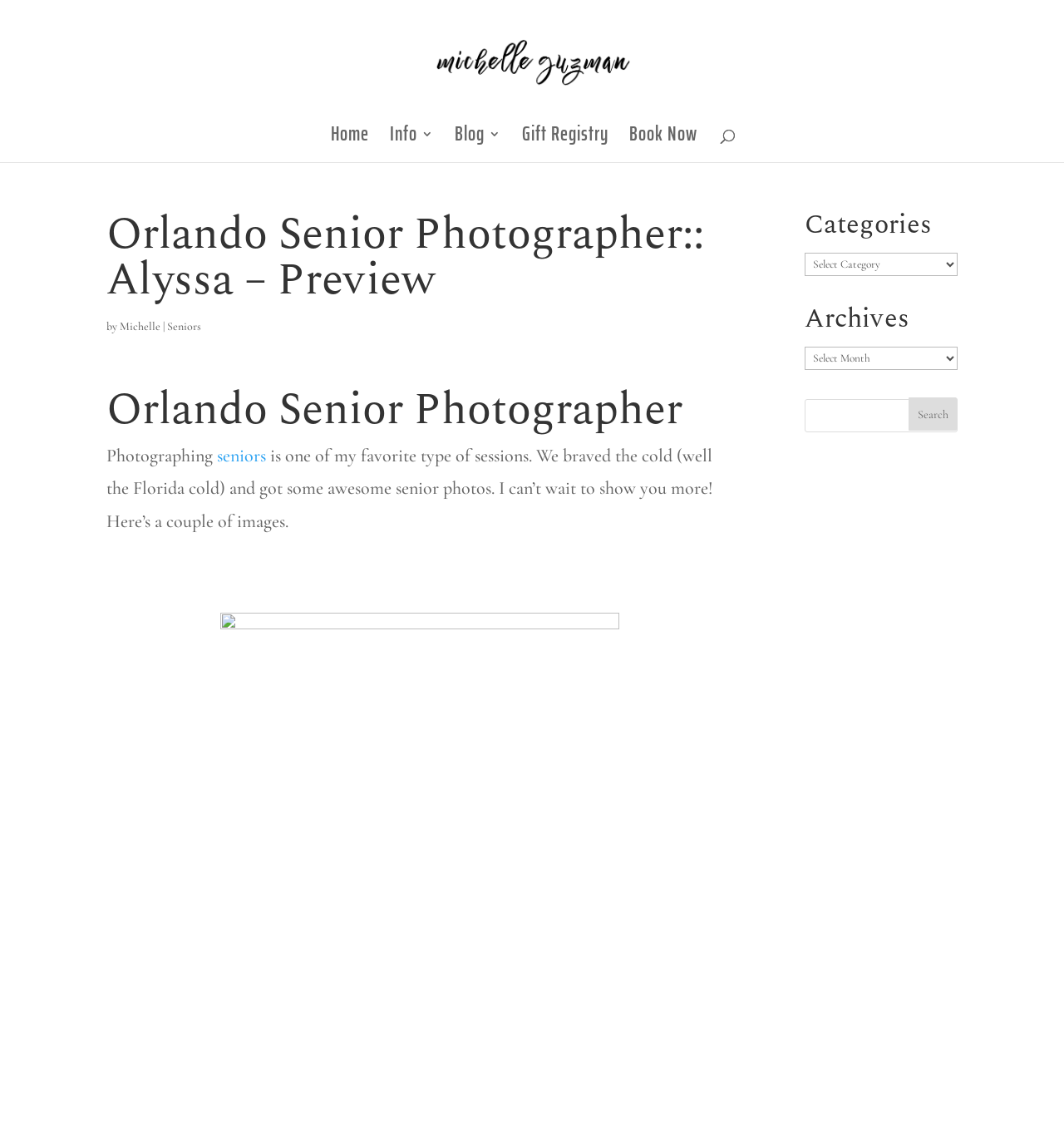Generate the text of the webpage's primary heading.

Orlando Senior Photographer:: Alyssa – Preview